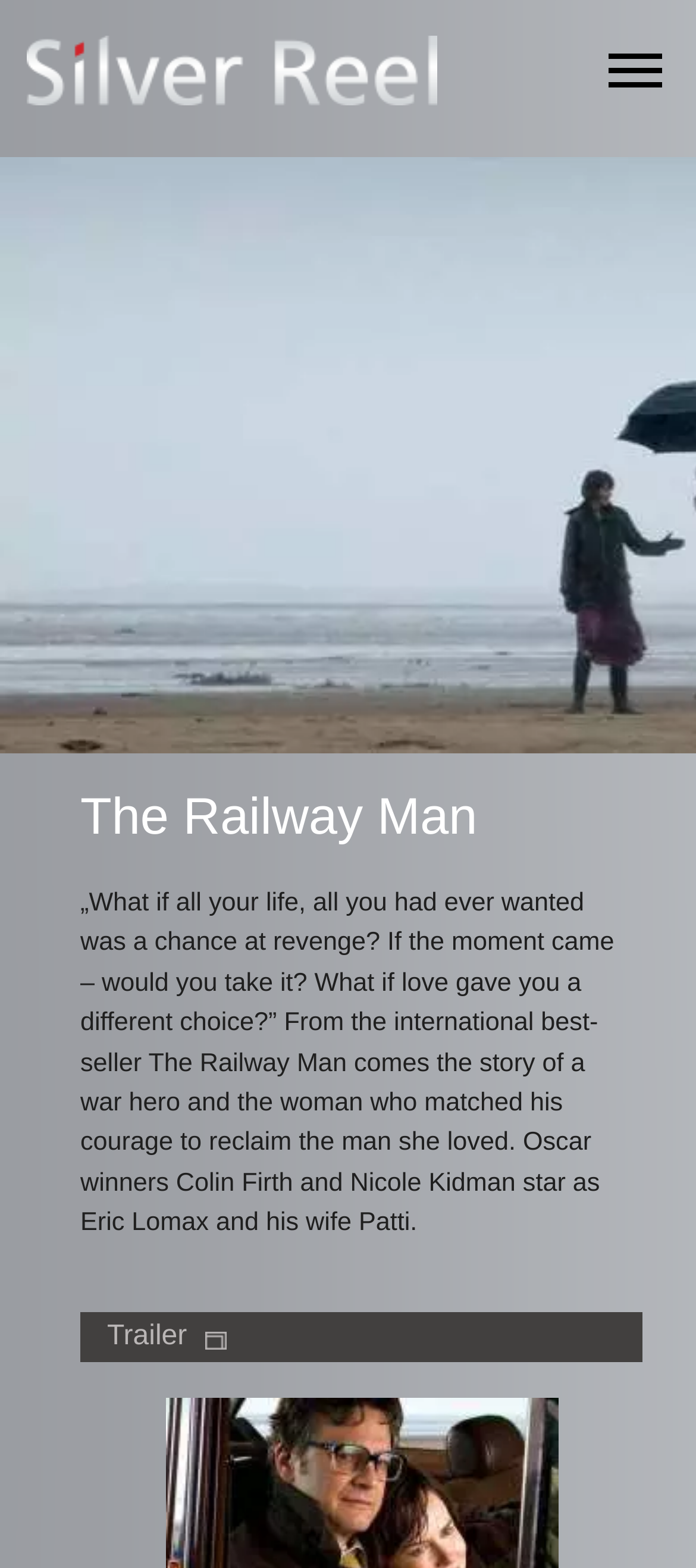Please determine and provide the text content of the webpage's heading.

The Railway Man